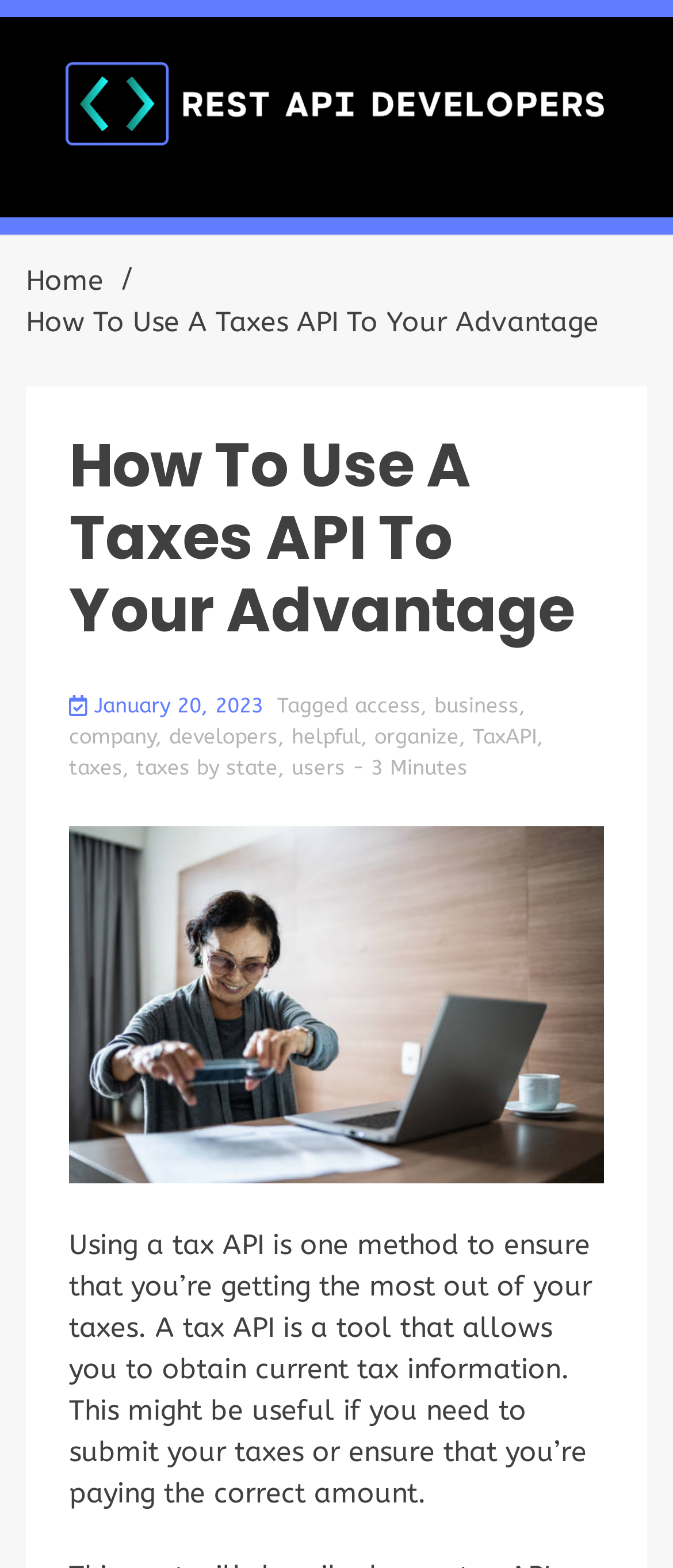What is the purpose of a tax API?
Look at the image and respond to the question as thoroughly as possible.

According to the webpage, a tax API is a tool that allows users to obtain current tax information, which can be useful for submitting taxes or ensuring correct payment.